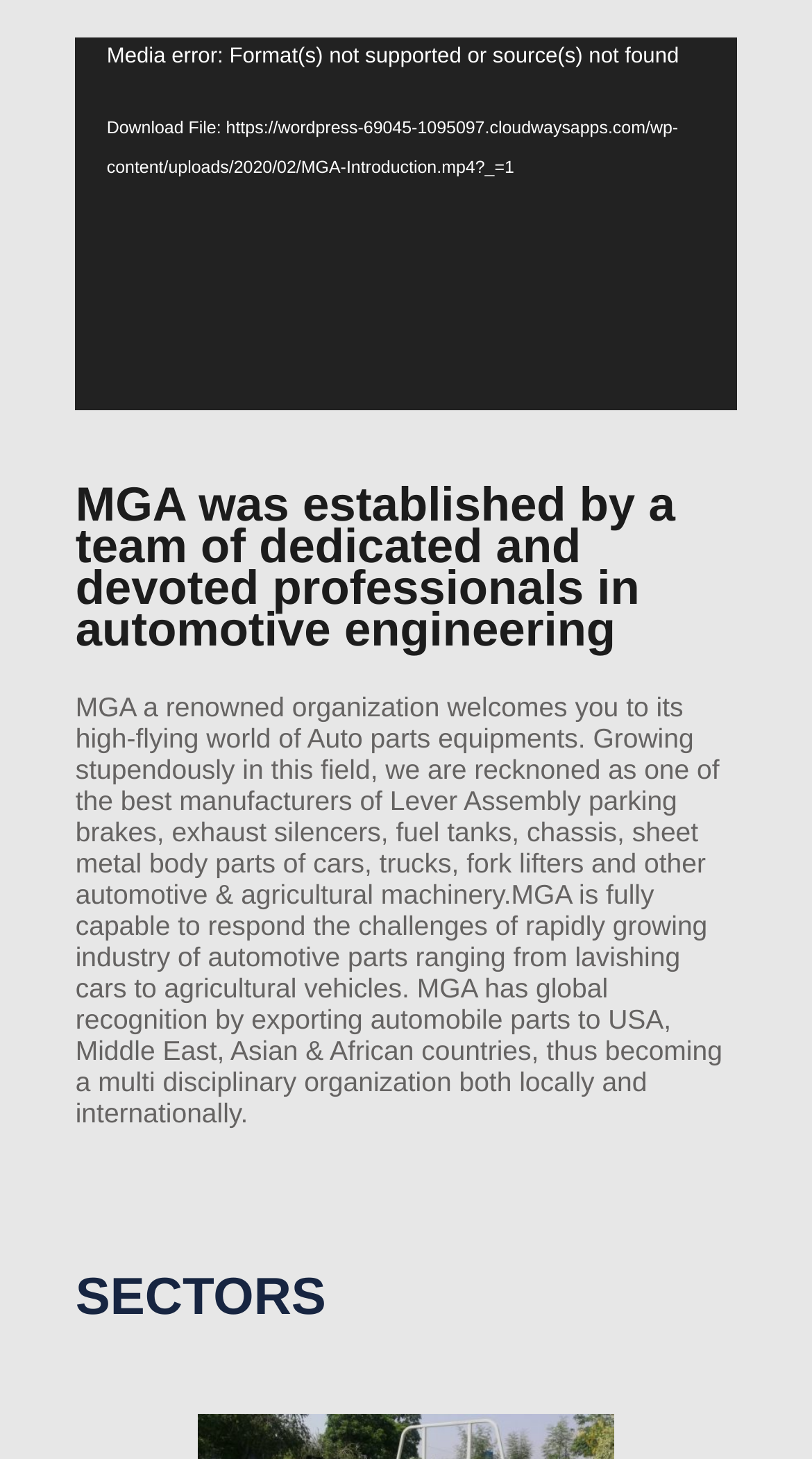Determine the bounding box for the UI element that matches this description: "aria-label="Fullscreen" title="Fullscreen"".

[0.815, 0.238, 0.866, 0.266]